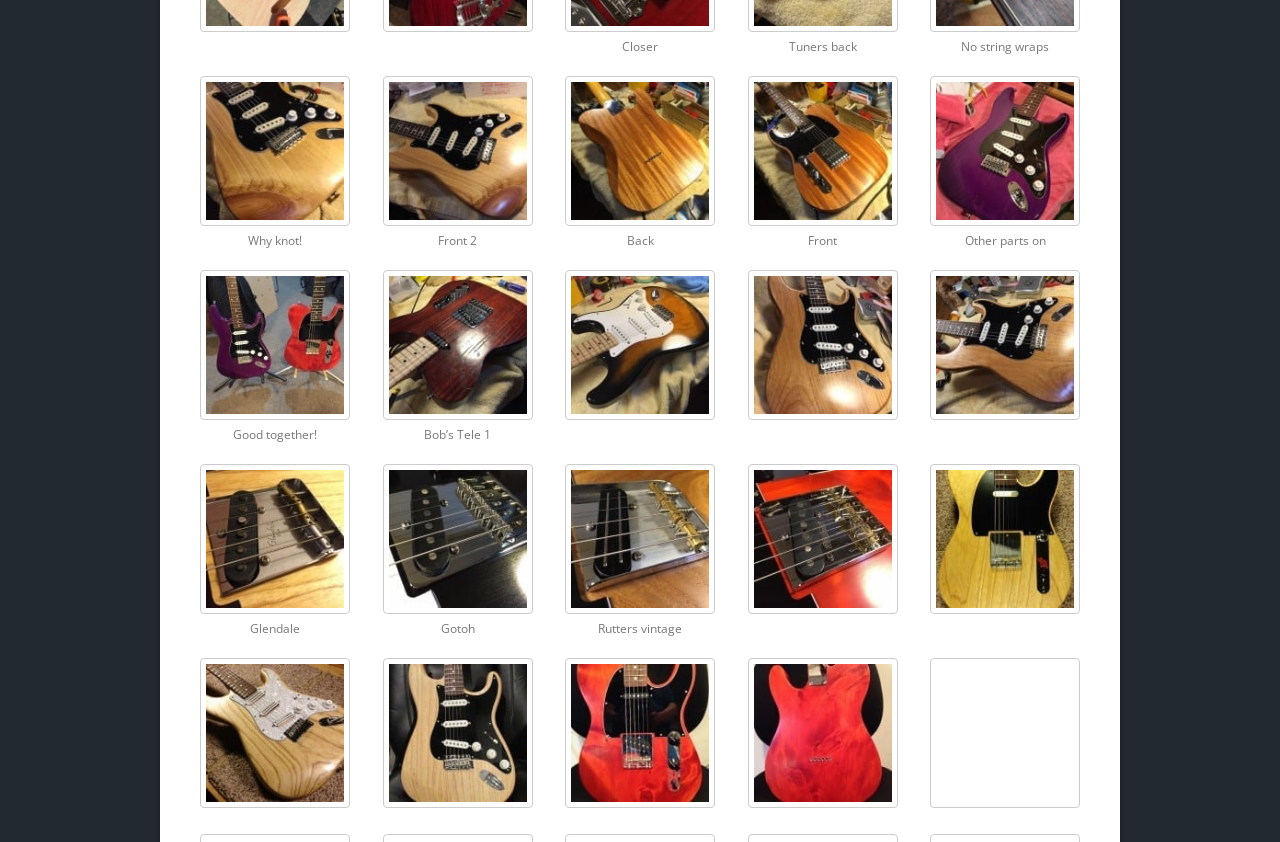Pinpoint the bounding box coordinates of the clickable element needed to complete the instruction: "Click on the Login button". The coordinates should be provided as four float numbers between 0 and 1: [left, top, right, bottom].

None